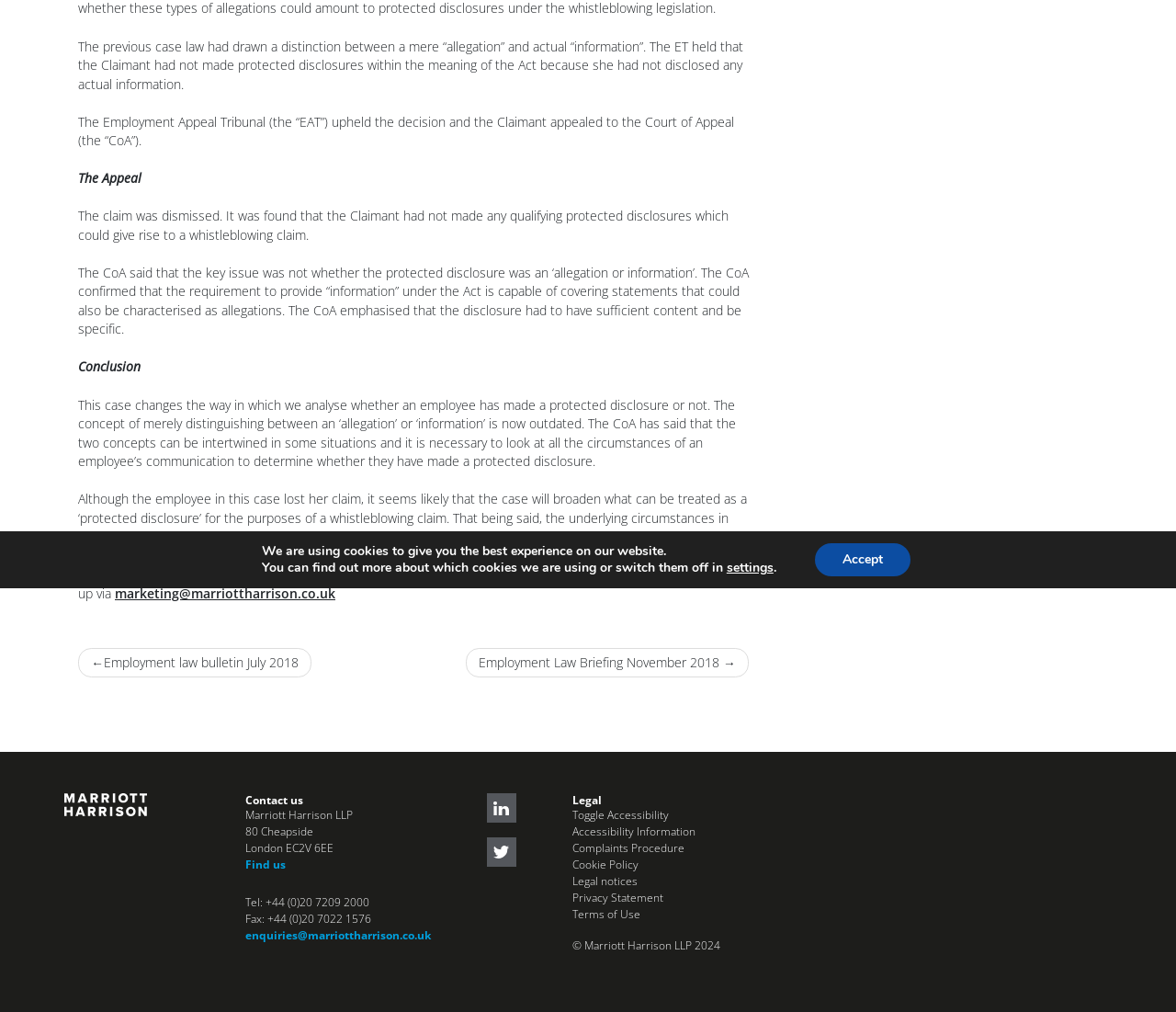Bounding box coordinates are specified in the format (top-left x, top-left y, bottom-right x, bottom-right y). All values are floating point numbers bounded between 0 and 1. Please provide the bounding box coordinate of the region this sentence describes: Employment law bulletin July 2018

[0.066, 0.641, 0.265, 0.67]